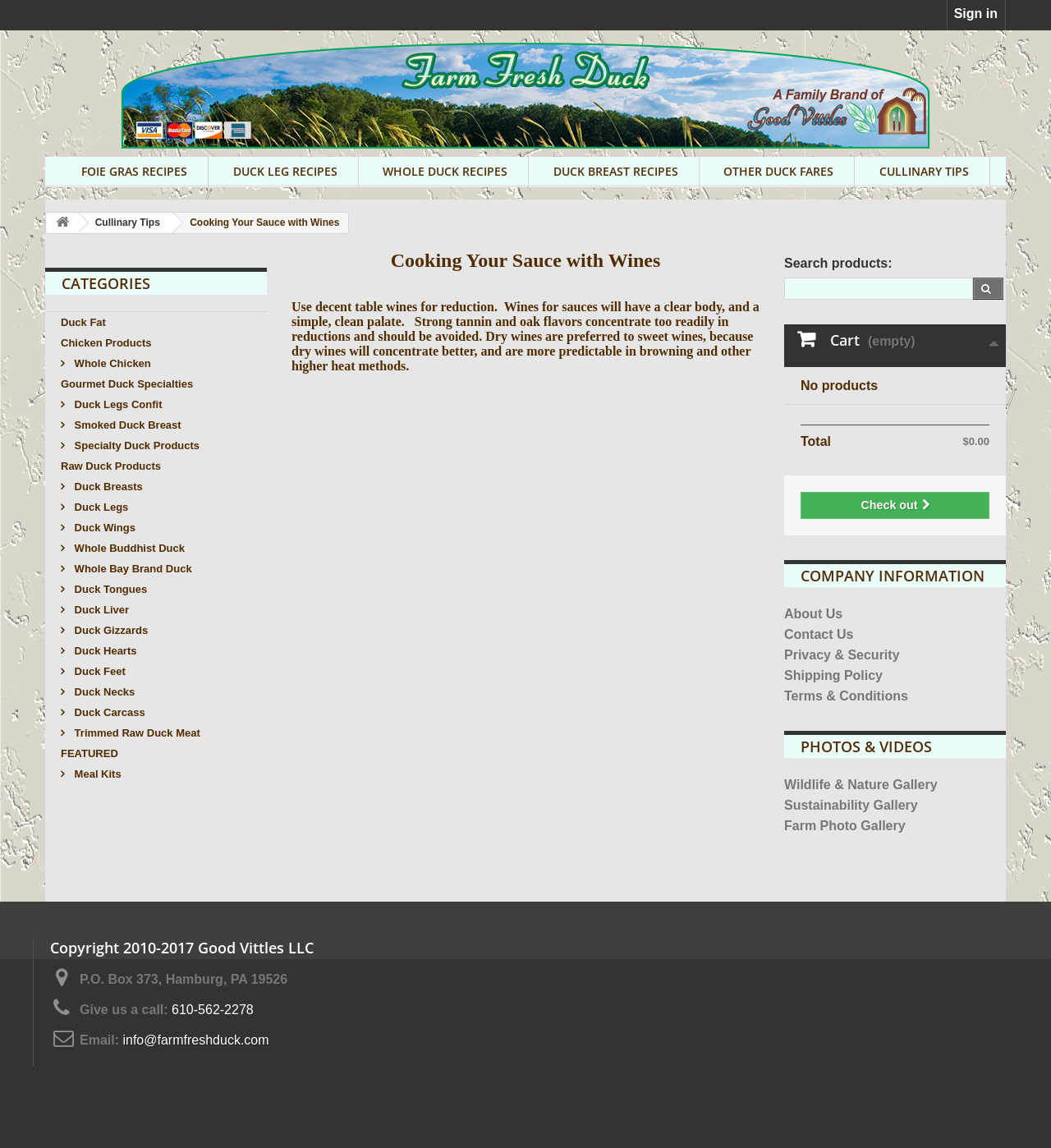Please identify the bounding box coordinates of the area I need to click to accomplish the following instruction: "Check out".

[0.762, 0.429, 0.941, 0.452]